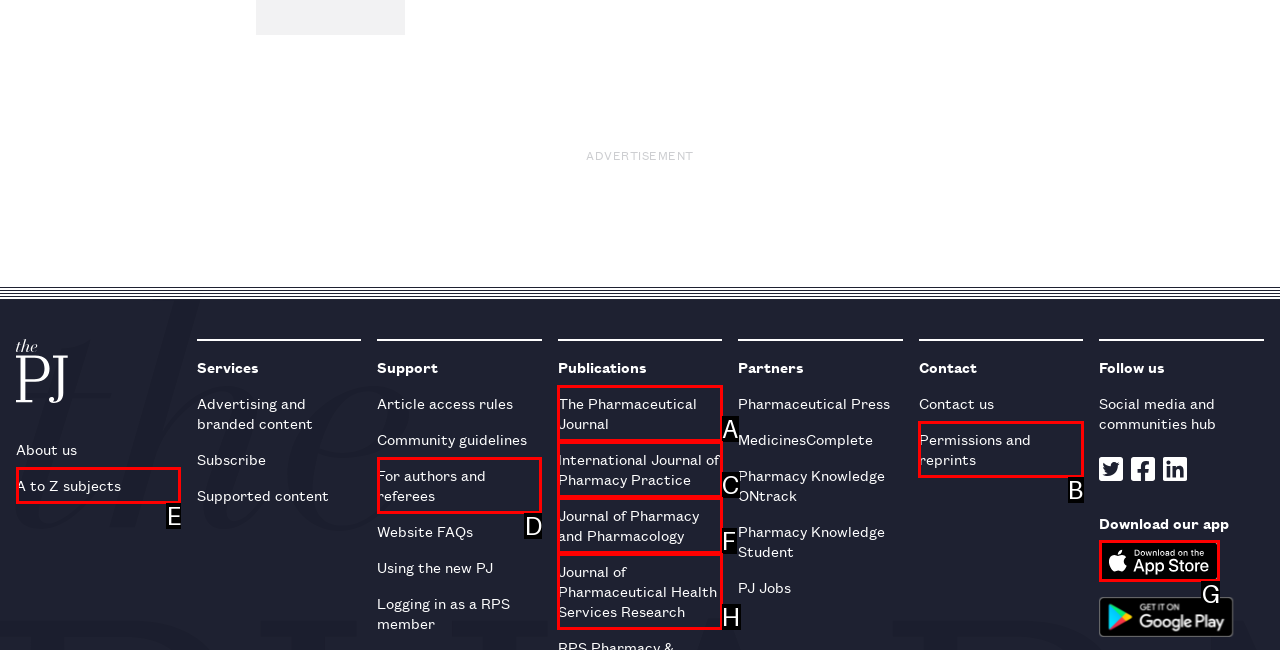Which UI element should you click on to achieve the following task: Get the app from the App Store? Provide the letter of the correct option.

G